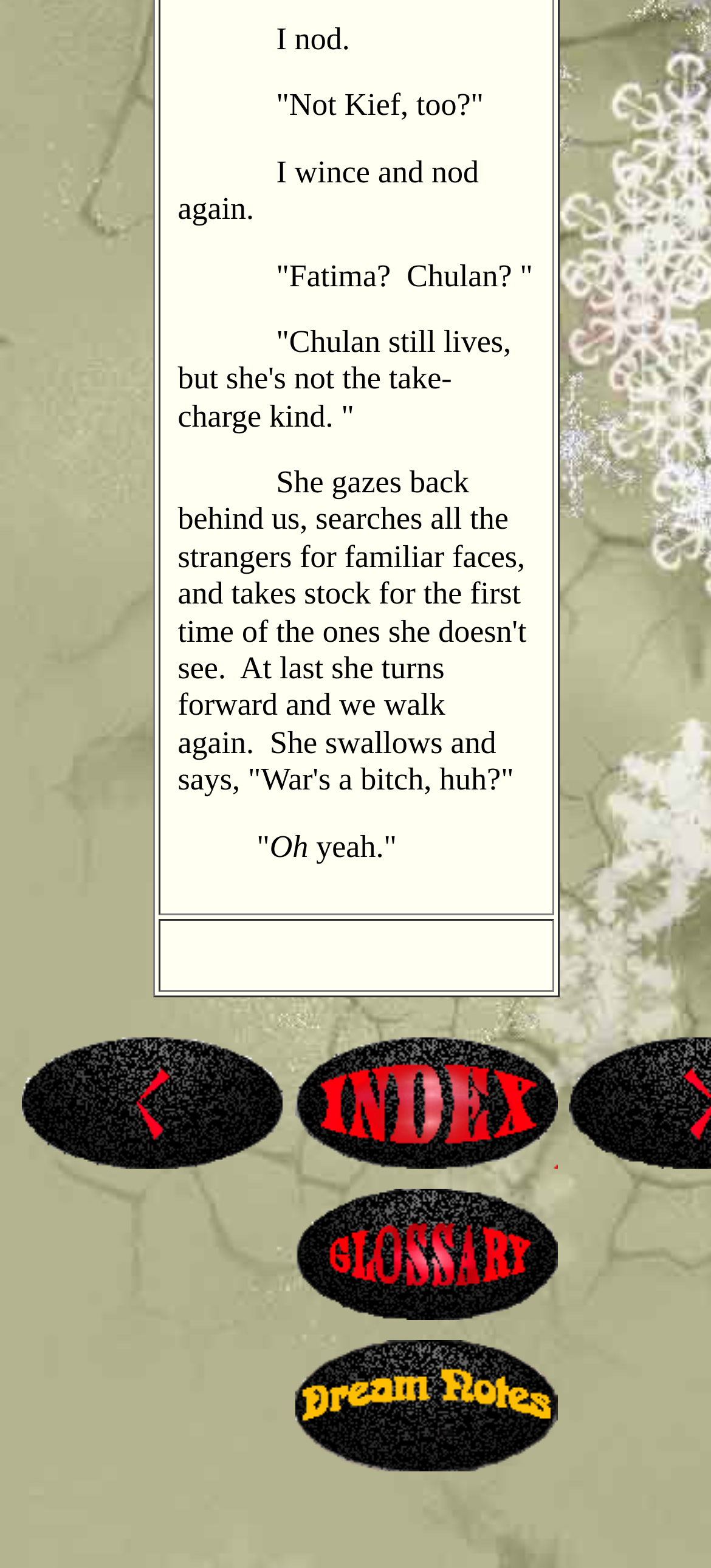Please provide a short answer using a single word or phrase for the question:
How many empty lines are there in the story?

3